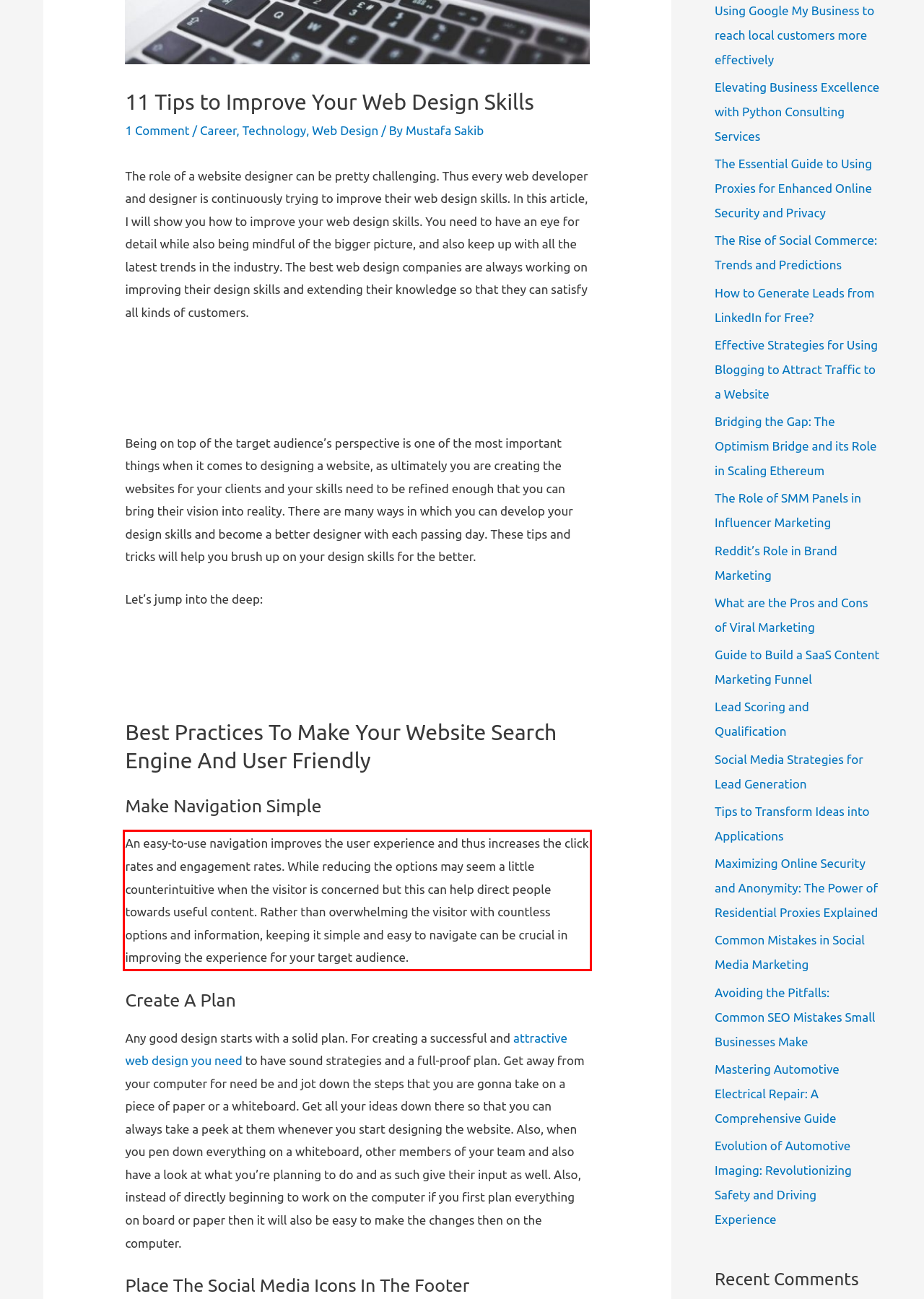Look at the screenshot of the webpage, locate the red rectangle bounding box, and generate the text content that it contains.

An easy-to-use navigation improves the user experience and thus increases the click rates and engagement rates. While reducing the options may seem a little counterintuitive when the visitor is concerned but this can help direct people towards useful content. Rather than overwhelming the visitor with countless options and information, keeping it simple and easy to navigate can be crucial in improving the experience for your target audience.